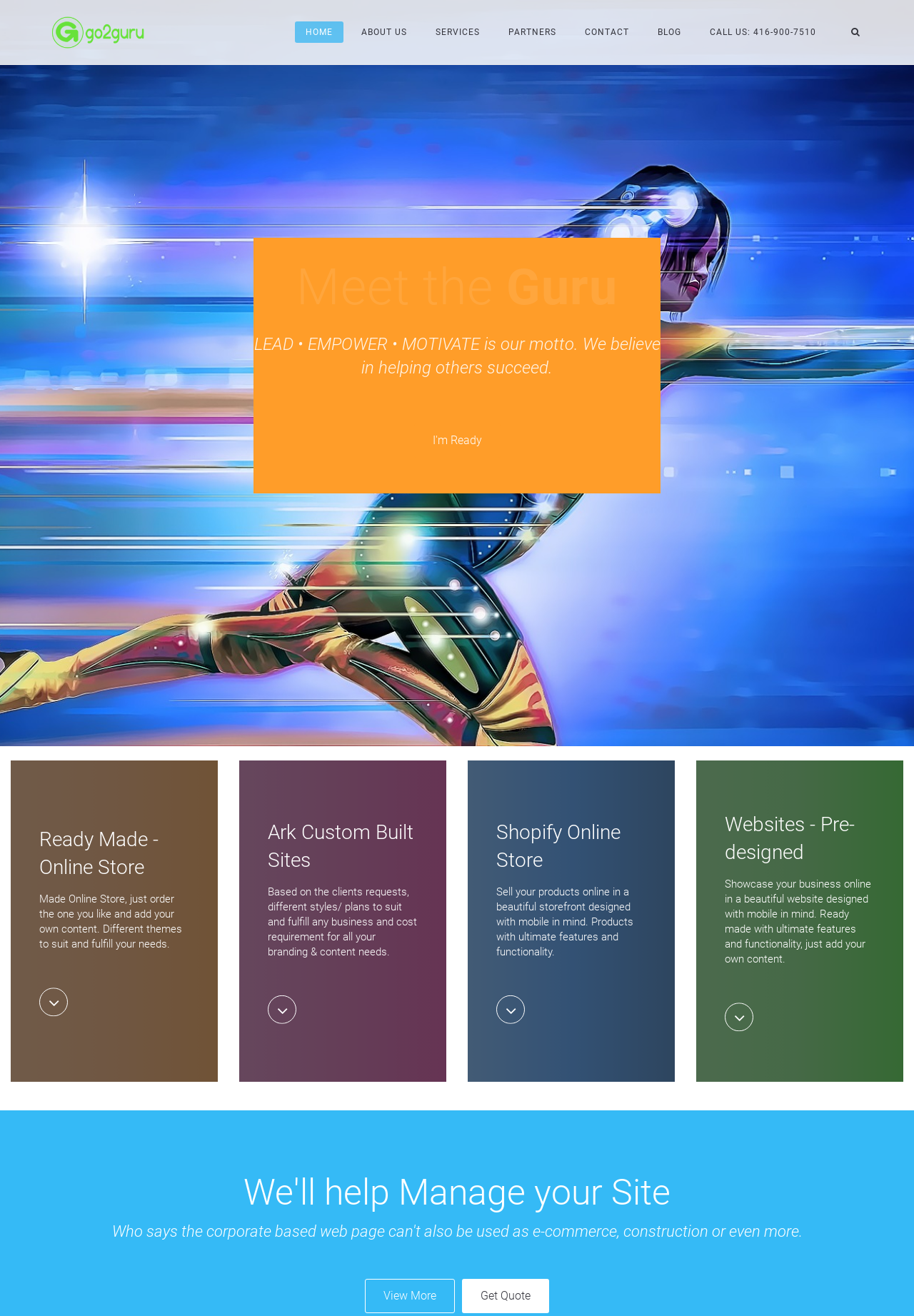Reply to the question below using a single word or brief phrase:
What is the purpose of the 'Ready Made - Online Store' service?

Made Online Store with different themes